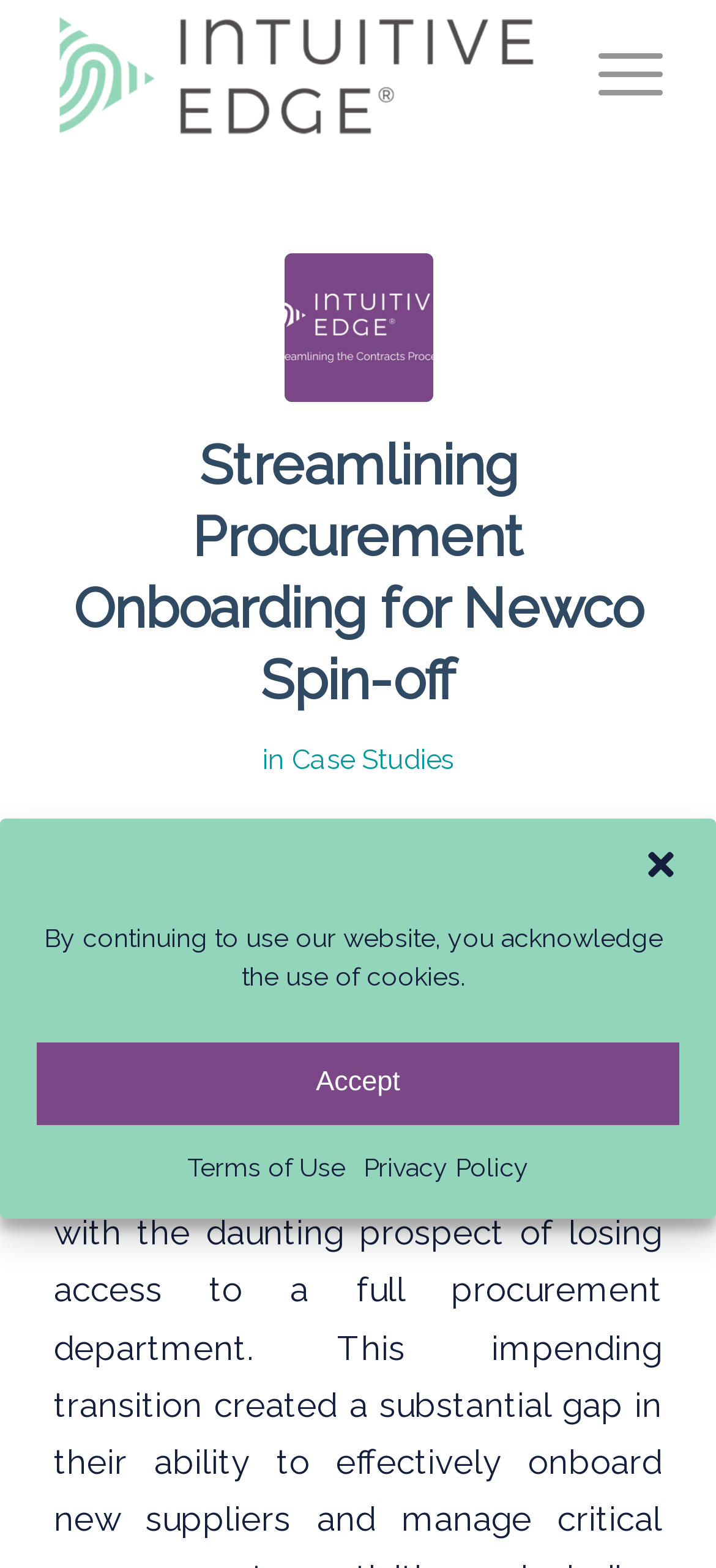Determine the bounding box for the described HTML element: "aria-label="logo-intuitive-edge" title="logo-intuitive-edge"". Ensure the coordinates are four float numbers between 0 and 1 in the format [left, top, right, bottom].

[0.075, 0.001, 0.755, 0.095]